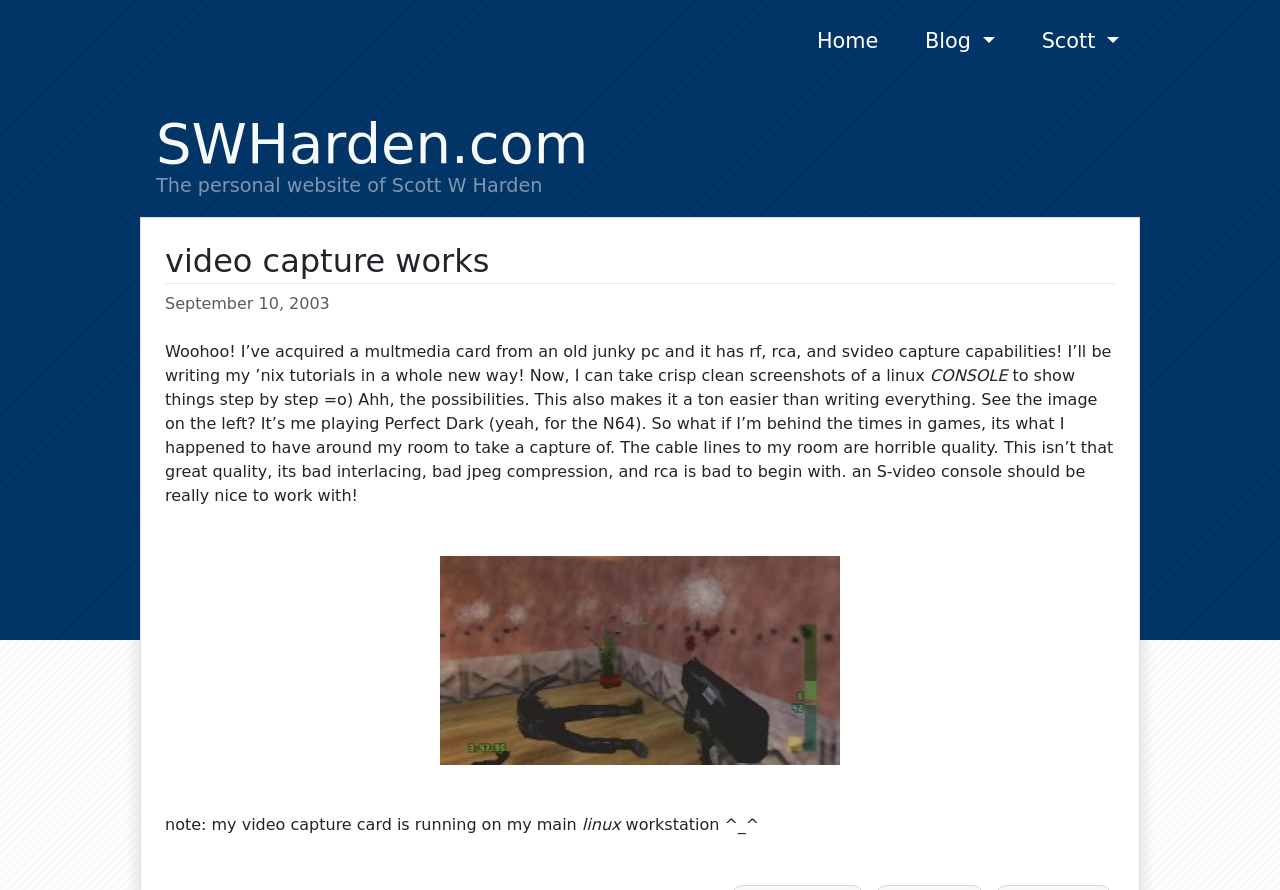From the webpage screenshot, identify the region described by Blog. Provide the bounding box coordinates as (top-left x, top-left y, bottom-right x, bottom-right y), with each value being a floating point number between 0 and 1.

[0.706, 0.018, 0.794, 0.076]